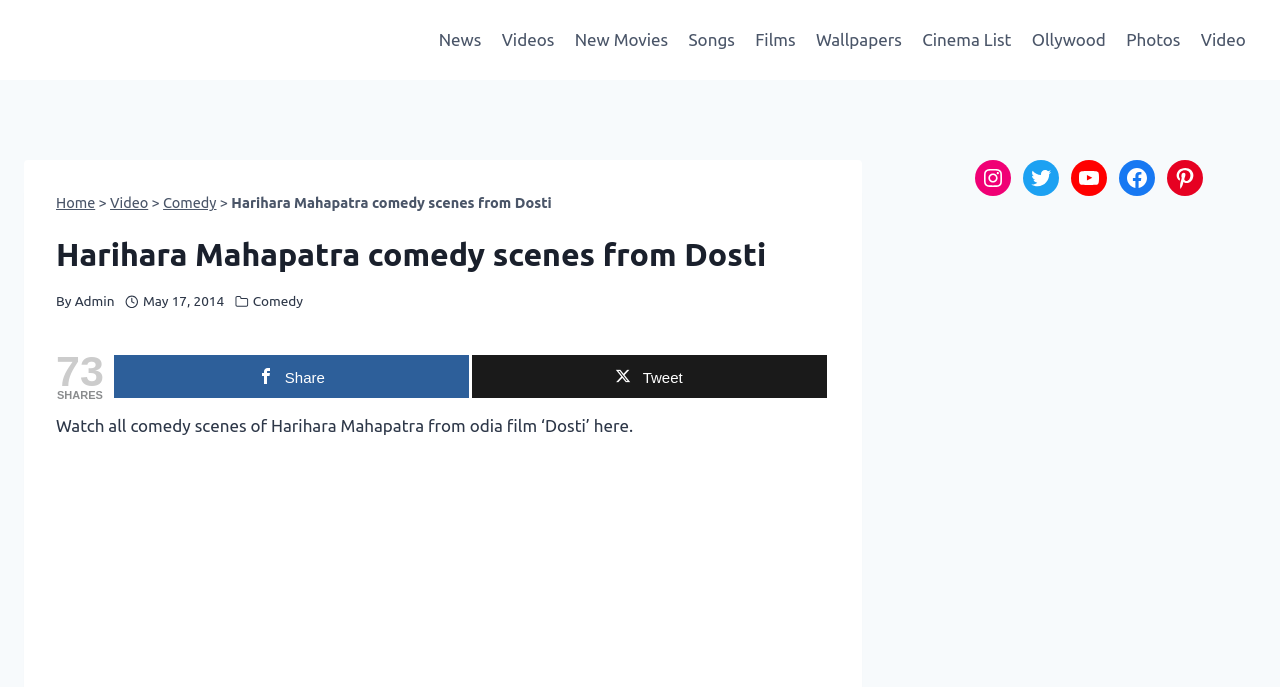What is the category of the video?
Using the image, provide a concise answer in one word or a short phrase.

Comedy